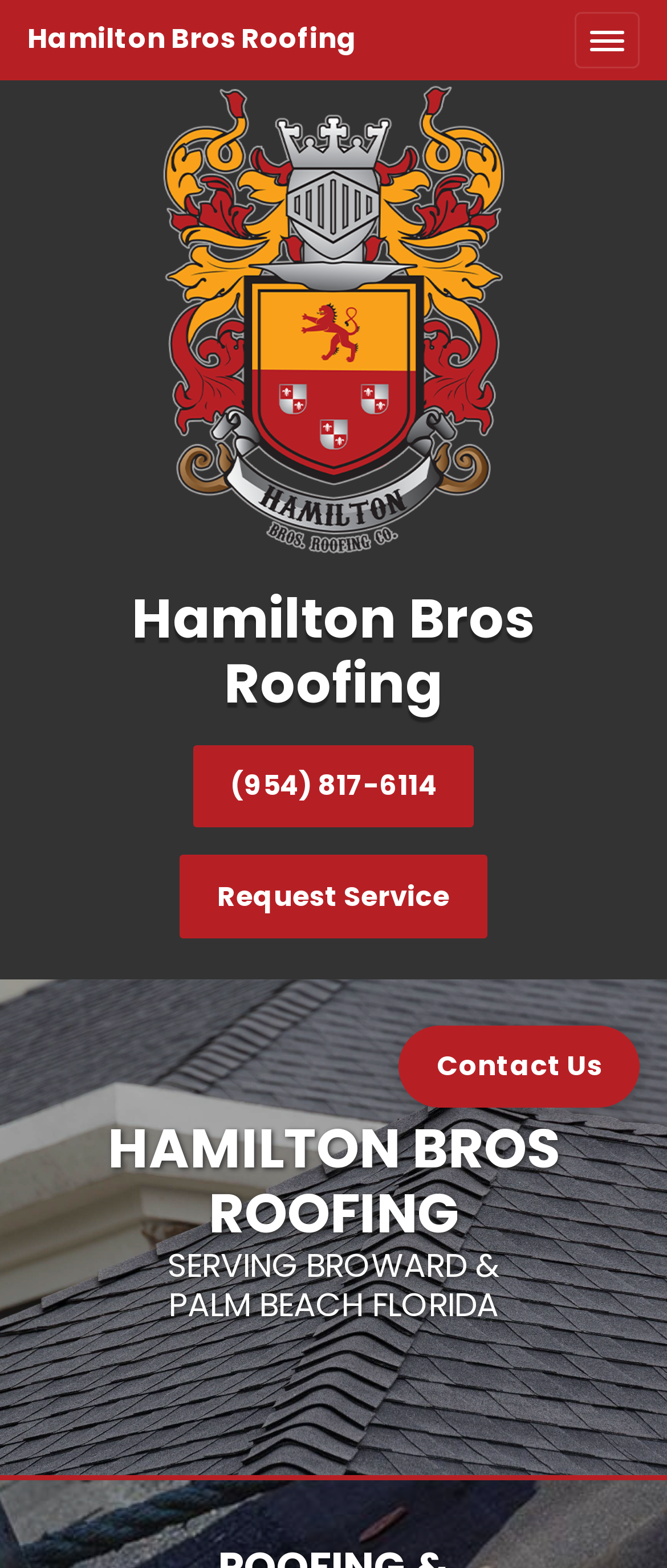Based on the image, please respond to the question with as much detail as possible:
What is the text on the button in the top right corner?

I found the button by looking at the button element with the text 'Toggle navigation' which is located in the top right corner of the webpage, and it is not expanded.